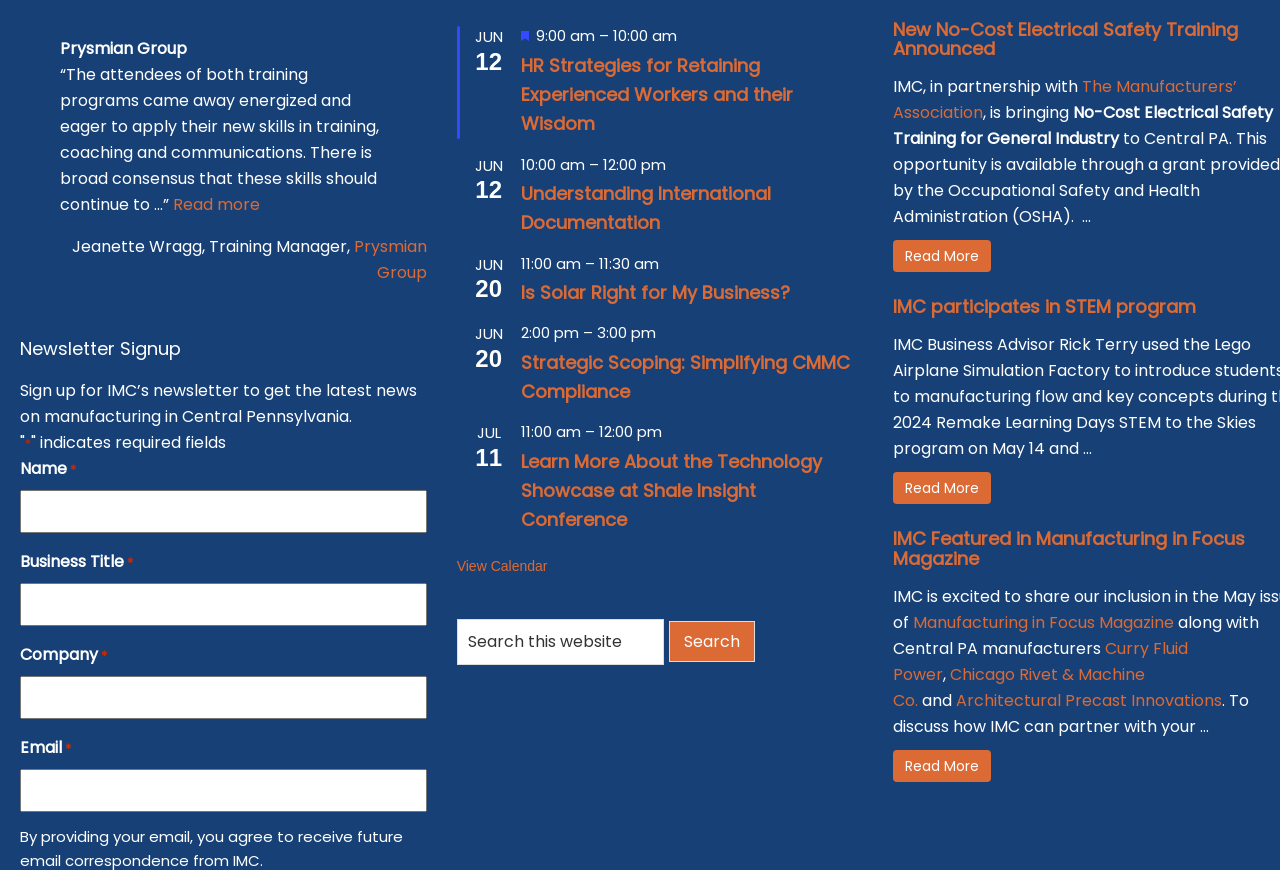Identify the bounding box coordinates of the clickable region to carry out the given instruction: "View Calendar".

[0.357, 0.641, 0.428, 0.66]